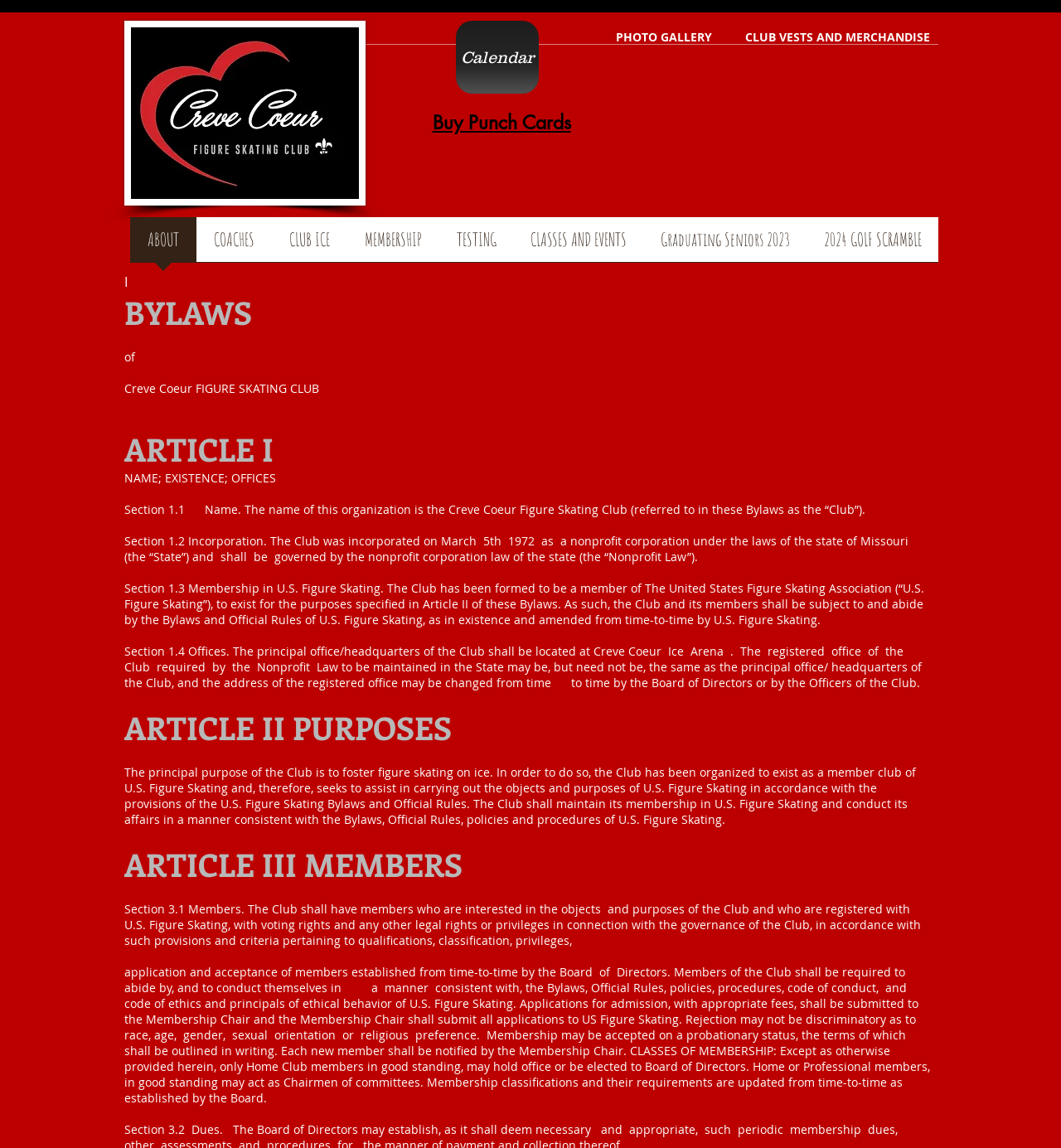Identify the bounding box coordinates of the clickable region required to complete the instruction: "Navigate to the 'ABOUT' page". The coordinates should be given as four float numbers within the range of 0 and 1, i.e., [left, top, right, bottom].

[0.123, 0.189, 0.185, 0.238]